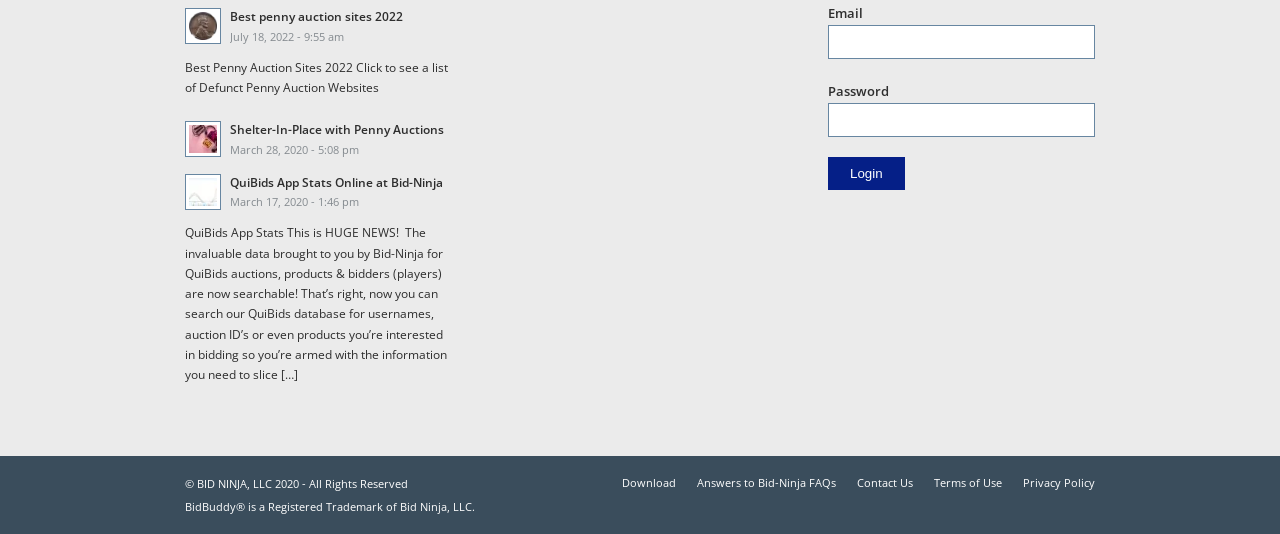Find the bounding box coordinates of the clickable area that will achieve the following instruction: "Click on the 'Download' link".

[0.486, 0.89, 0.528, 0.918]